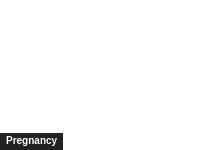List and describe all the prominent features within the image.

The image features a link labeled "Pregnancy," which likely serves as a navigational element on the webpage. Positioned prominently, this link is part of a section dedicated to articles and resources related to pregnancy. It indicates that the content is focused on topics relevant to expectant mothers, potentially leading to further information or advice. The styling of the link suggests importance, making it easy for readers to access pregnancy-related resources within the site's offerings.